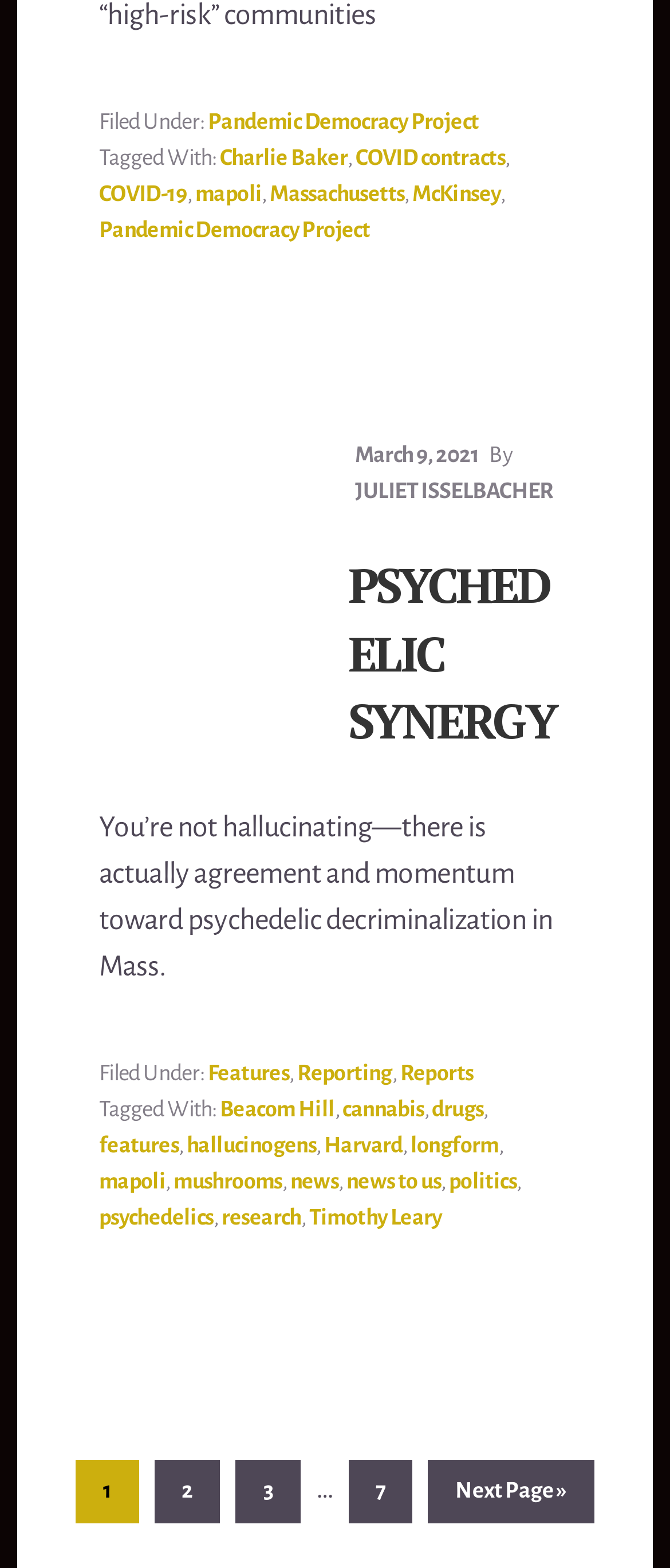Using the information in the image, give a detailed answer to the following question: What is the date of the article?

The date of the article can be found by looking at the section above the article title, where it says 'March 9, 2021'. This indicates that the article was published on March 9, 2021.